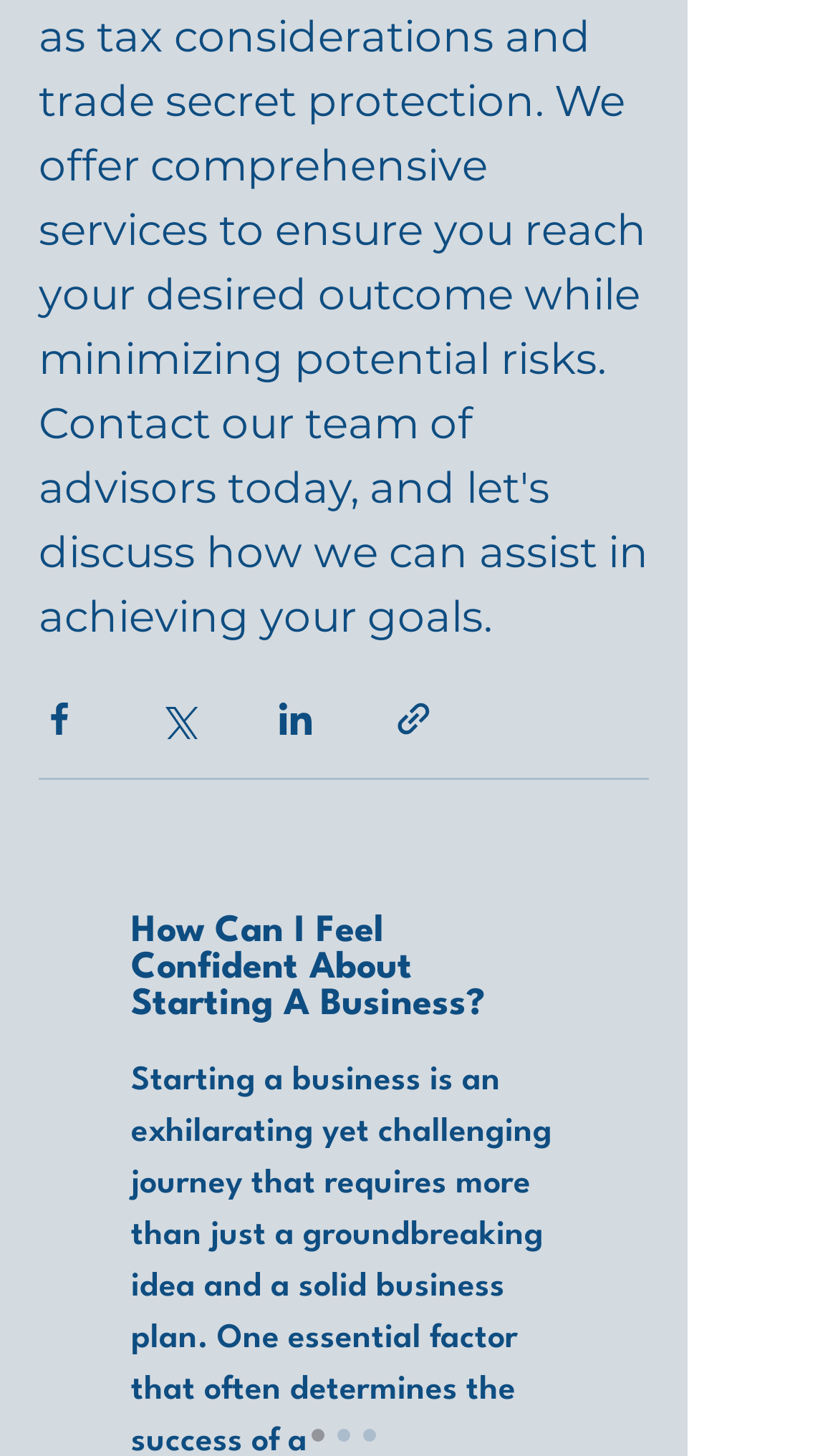What is the position of the 'Share via Twitter' button?
Look at the image and answer the question with a single word or phrase.

Second from the left